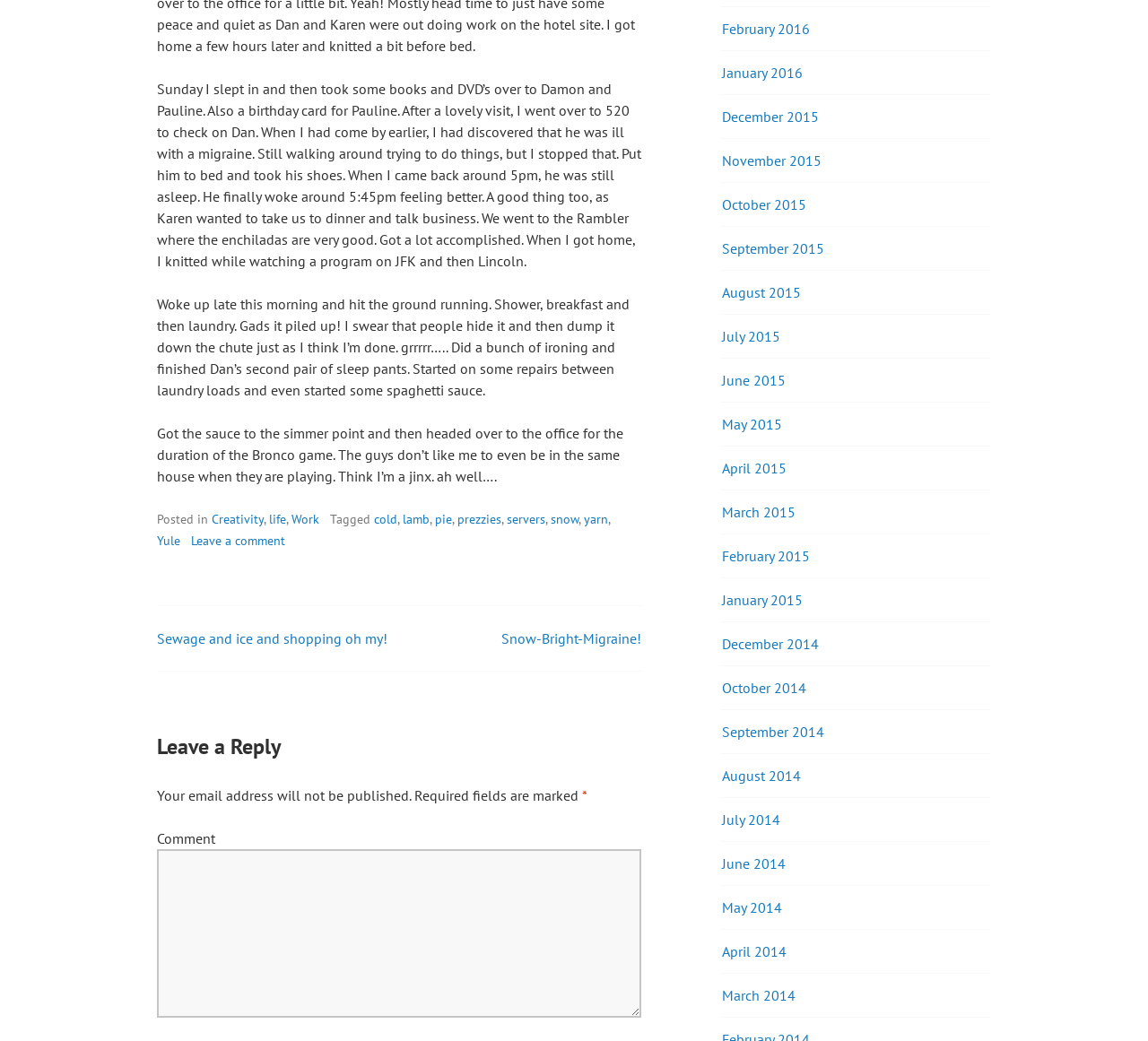Where does the author go to watch the Bronco game?
Refer to the screenshot and deliver a thorough answer to the question presented.

The author goes to the office to watch the Bronco game because the guys don't like the author to be in the same house when they are playing, thinking the author is a jinx.